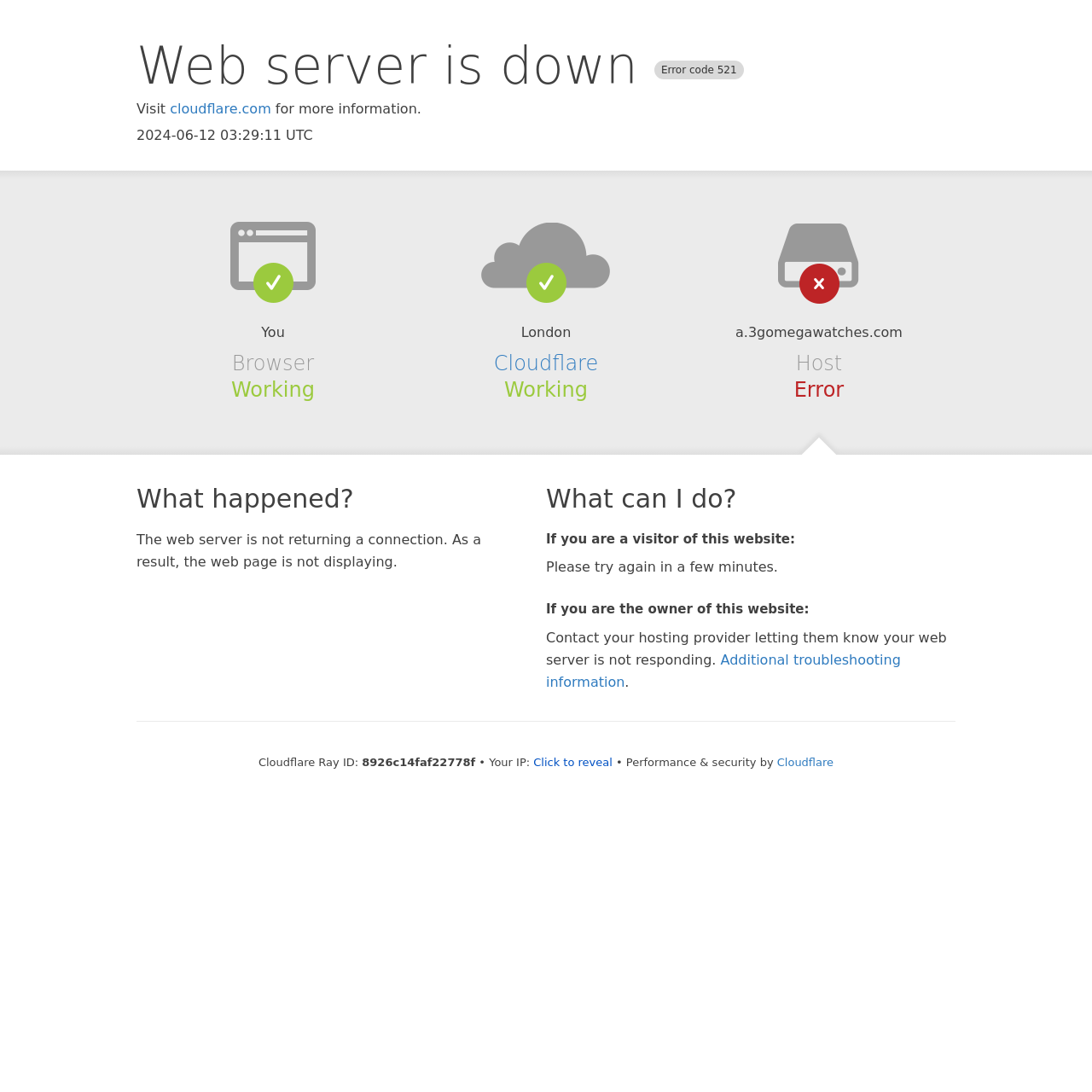What is the error code?
Based on the screenshot, respond with a single word or phrase.

521